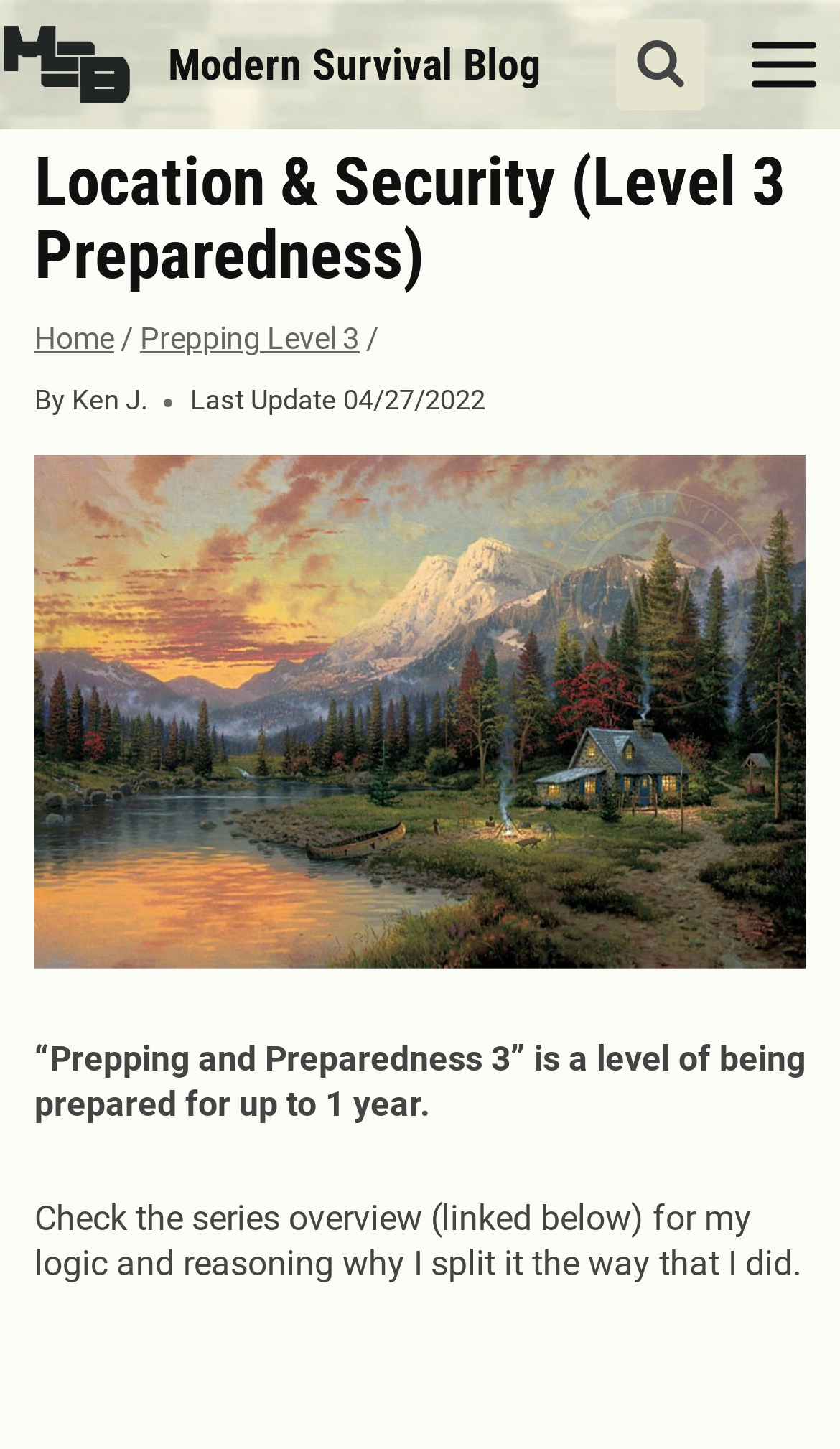Use a single word or phrase to answer the following:
Who is the author of the article?

Ken J.